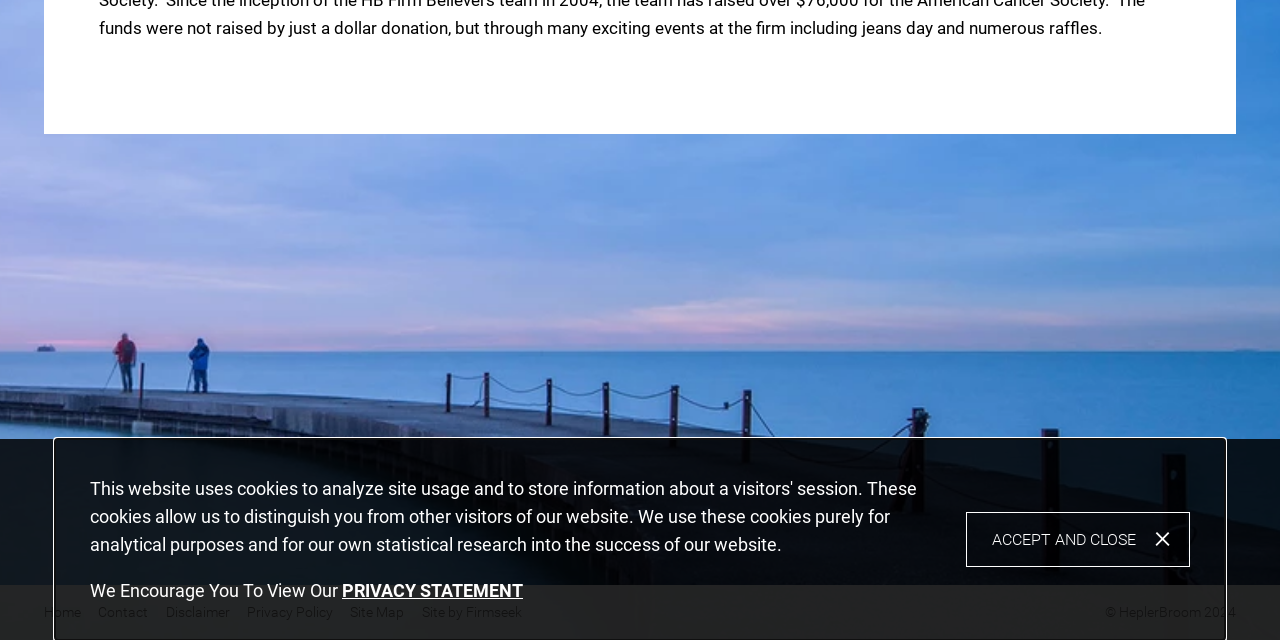Given the description of a UI element: "Accept and Close", identify the bounding box coordinates of the matching element in the webpage screenshot.

[0.755, 0.8, 0.93, 0.887]